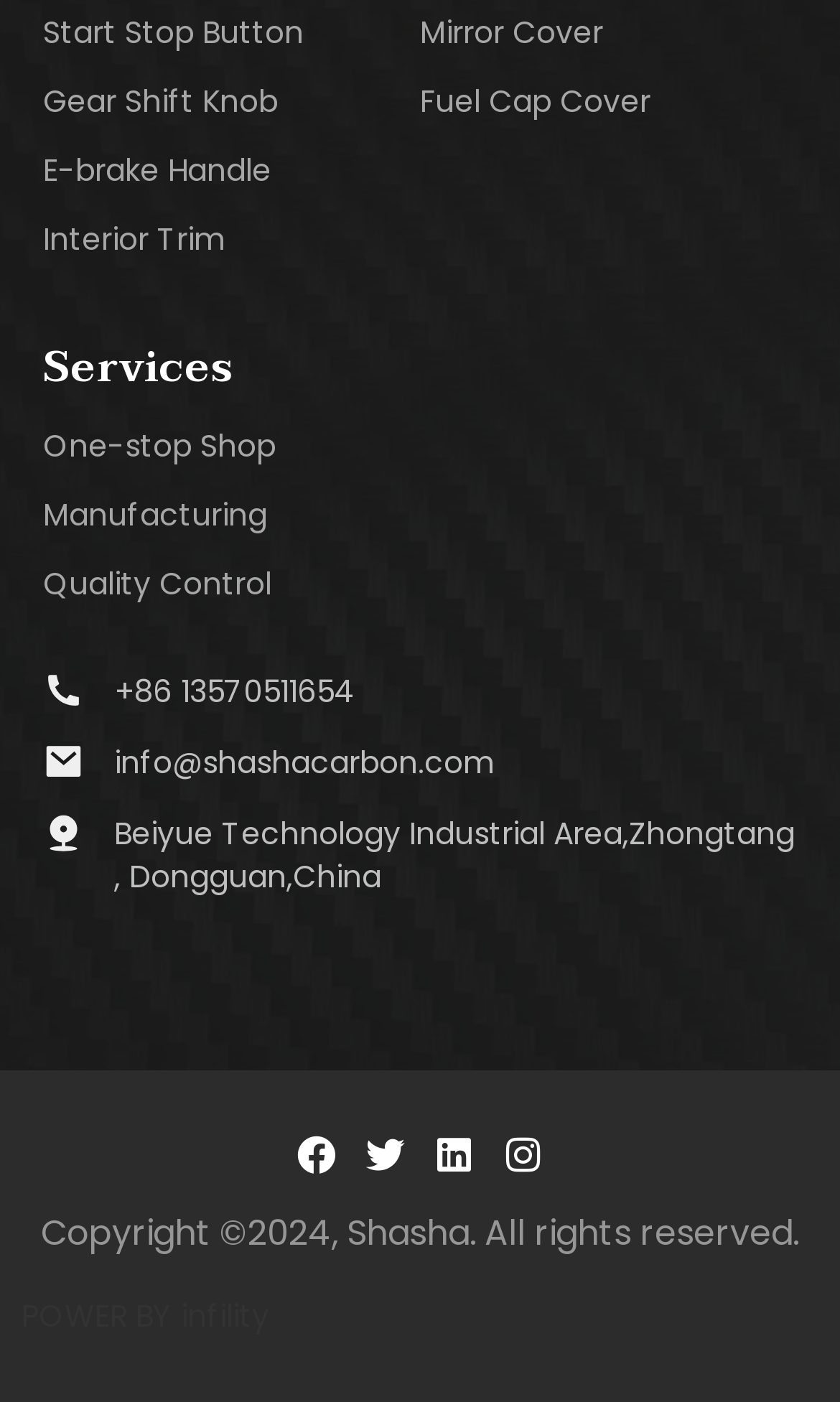Highlight the bounding box coordinates of the element you need to click to perform the following instruction: "Check the Copyright information."

[0.026, 0.868, 0.974, 0.892]